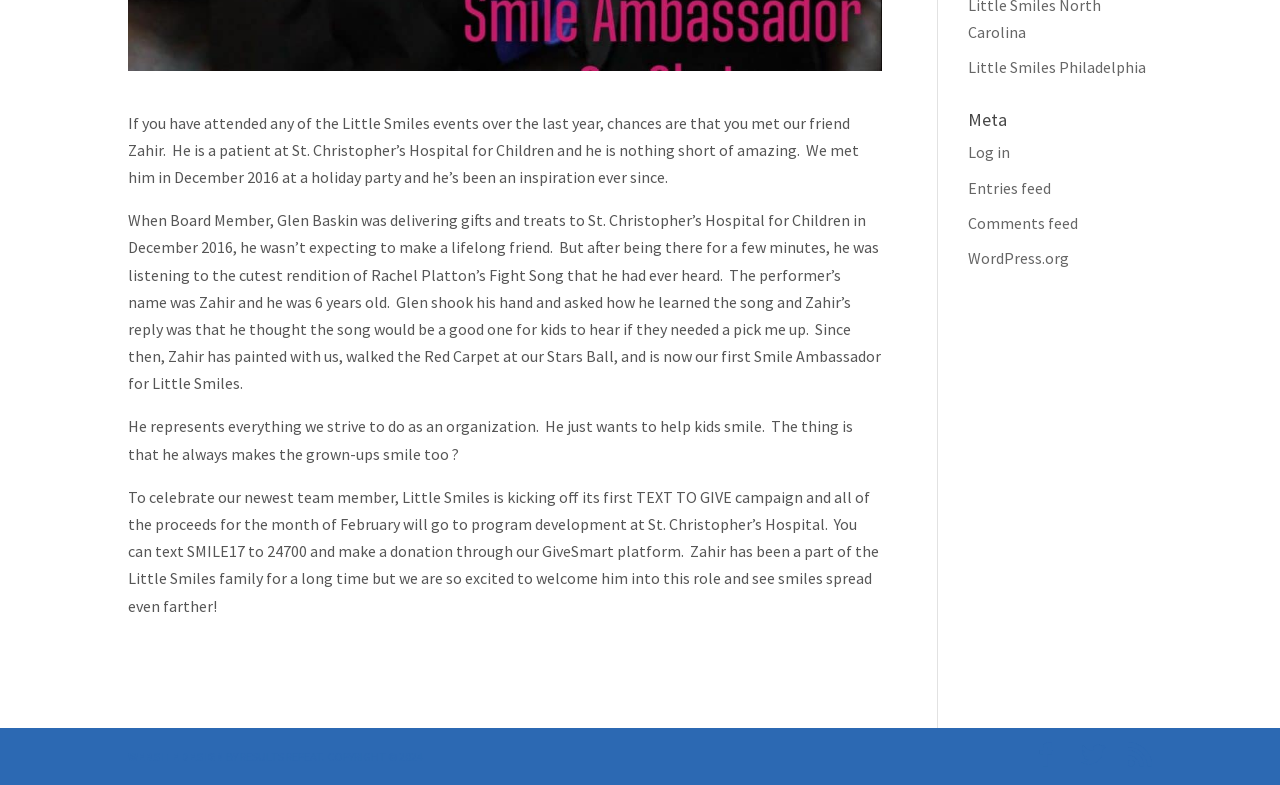Locate the UI element that matches the description Little Smiles Philadelphia in the webpage screenshot. Return the bounding box coordinates in the format (top-left x, top-left y, bottom-right x, bottom-right y), with values ranging from 0 to 1.

[0.756, 0.073, 0.895, 0.098]